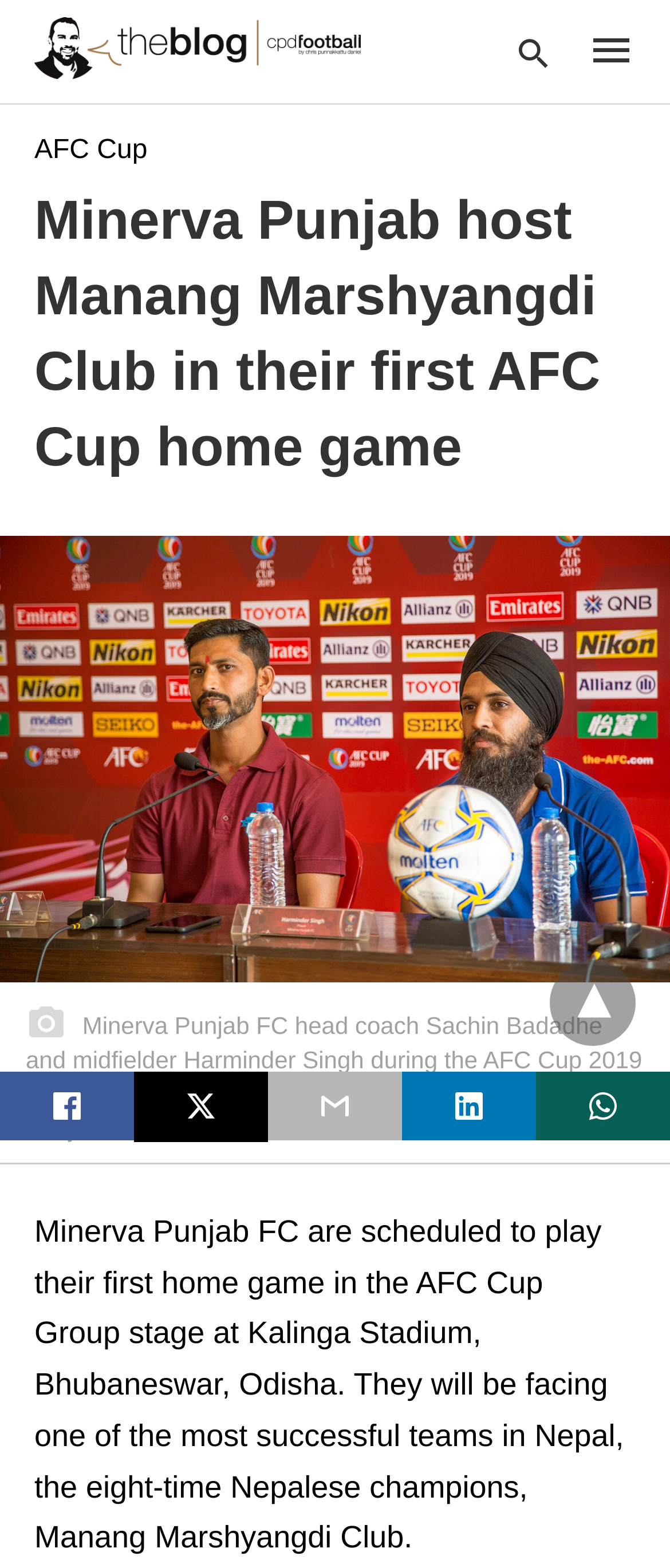Find the bounding box coordinates of the clickable area required to complete the following action: "Read more about AFC Cup".

[0.051, 0.087, 0.22, 0.105]